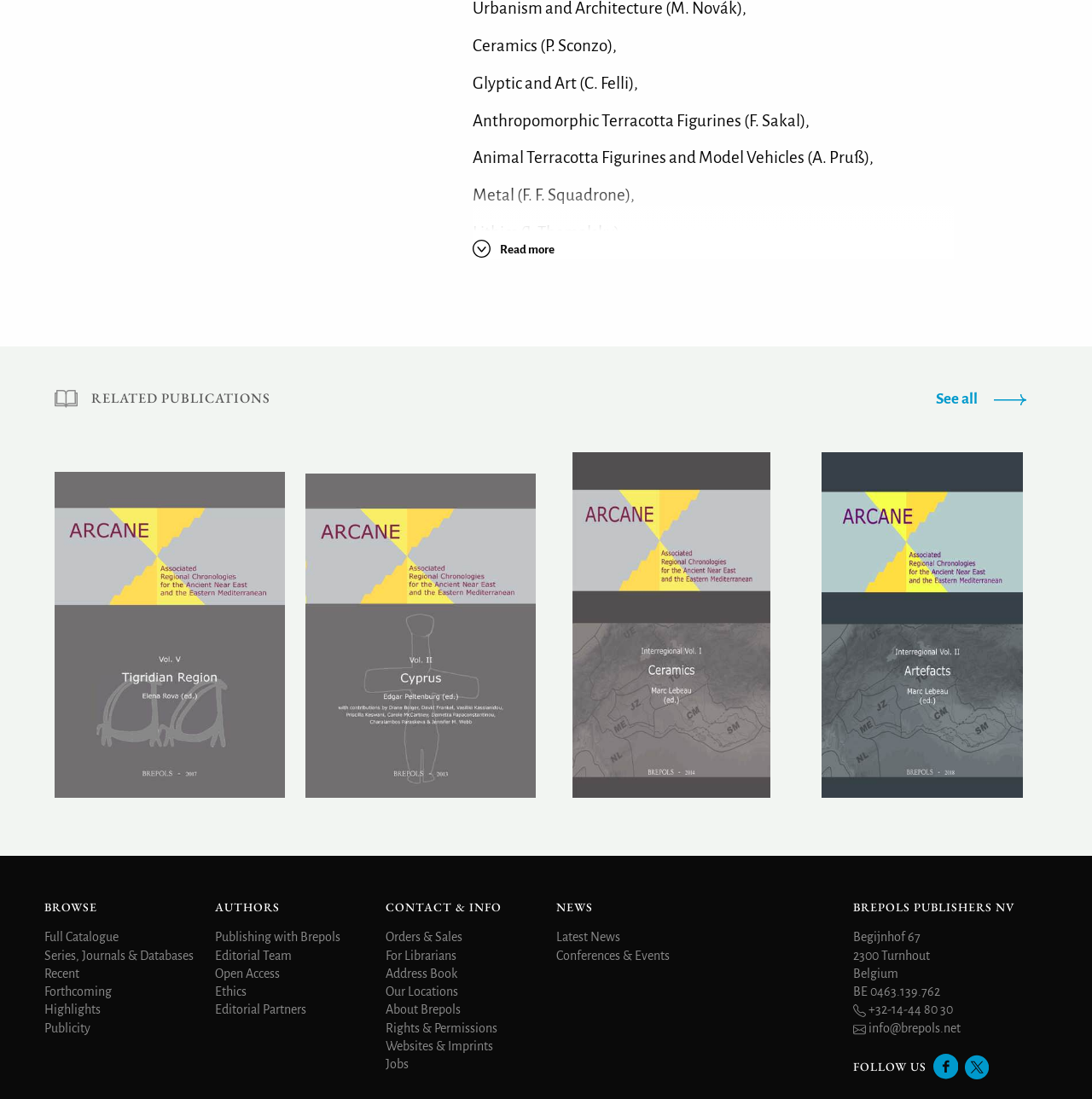Determine the bounding box coordinates of the region I should click to achieve the following instruction: "Contact Brepols Publishers". Ensure the bounding box coordinates are four float numbers between 0 and 1, i.e., [left, top, right, bottom].

[0.795, 0.913, 0.873, 0.925]